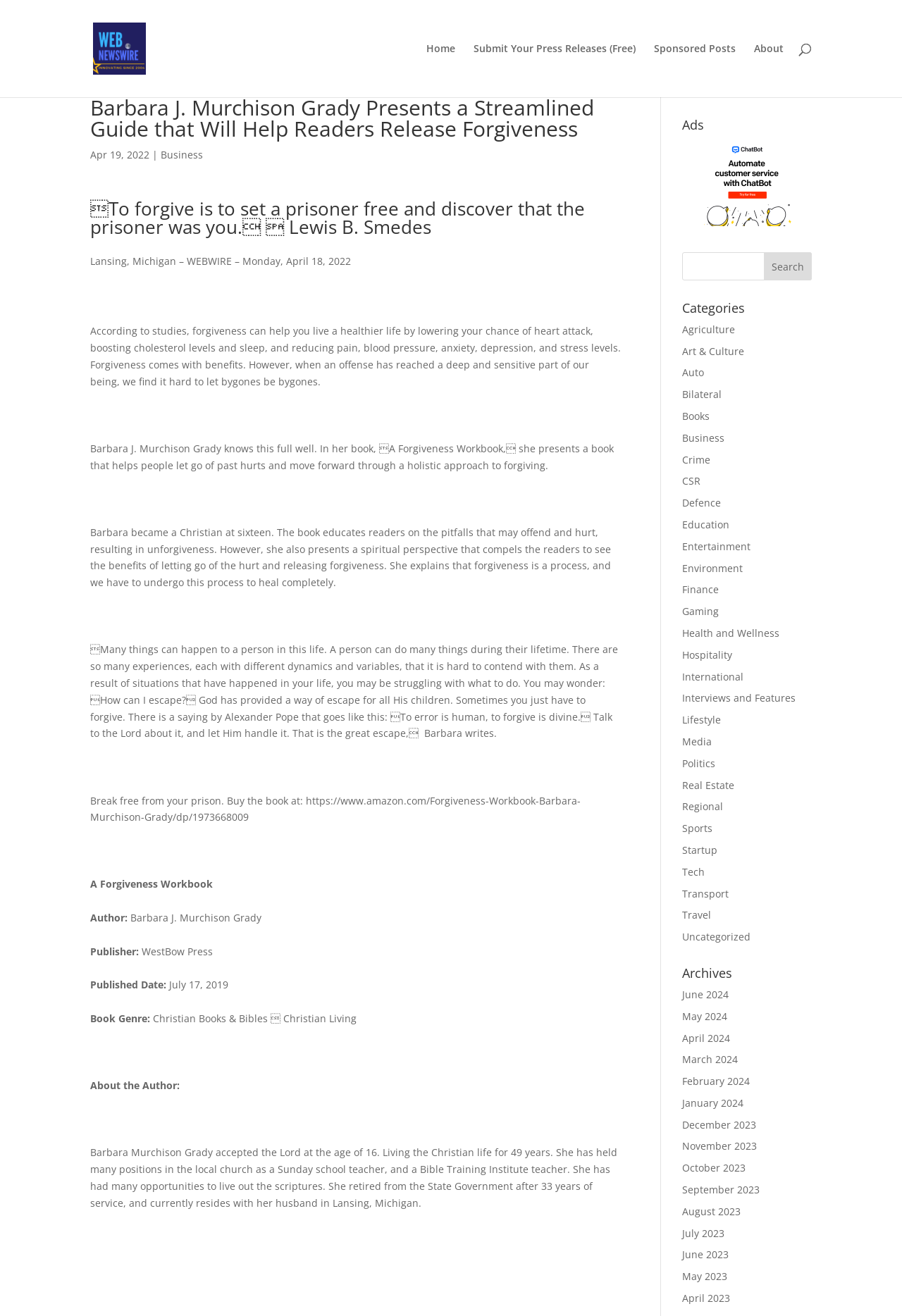Using the provided element description, identify the bounding box coordinates as (top-left x, top-left y, bottom-right x, bottom-right y). Ensure all values are between 0 and 1. Description: May 2024

[0.756, 0.767, 0.806, 0.777]